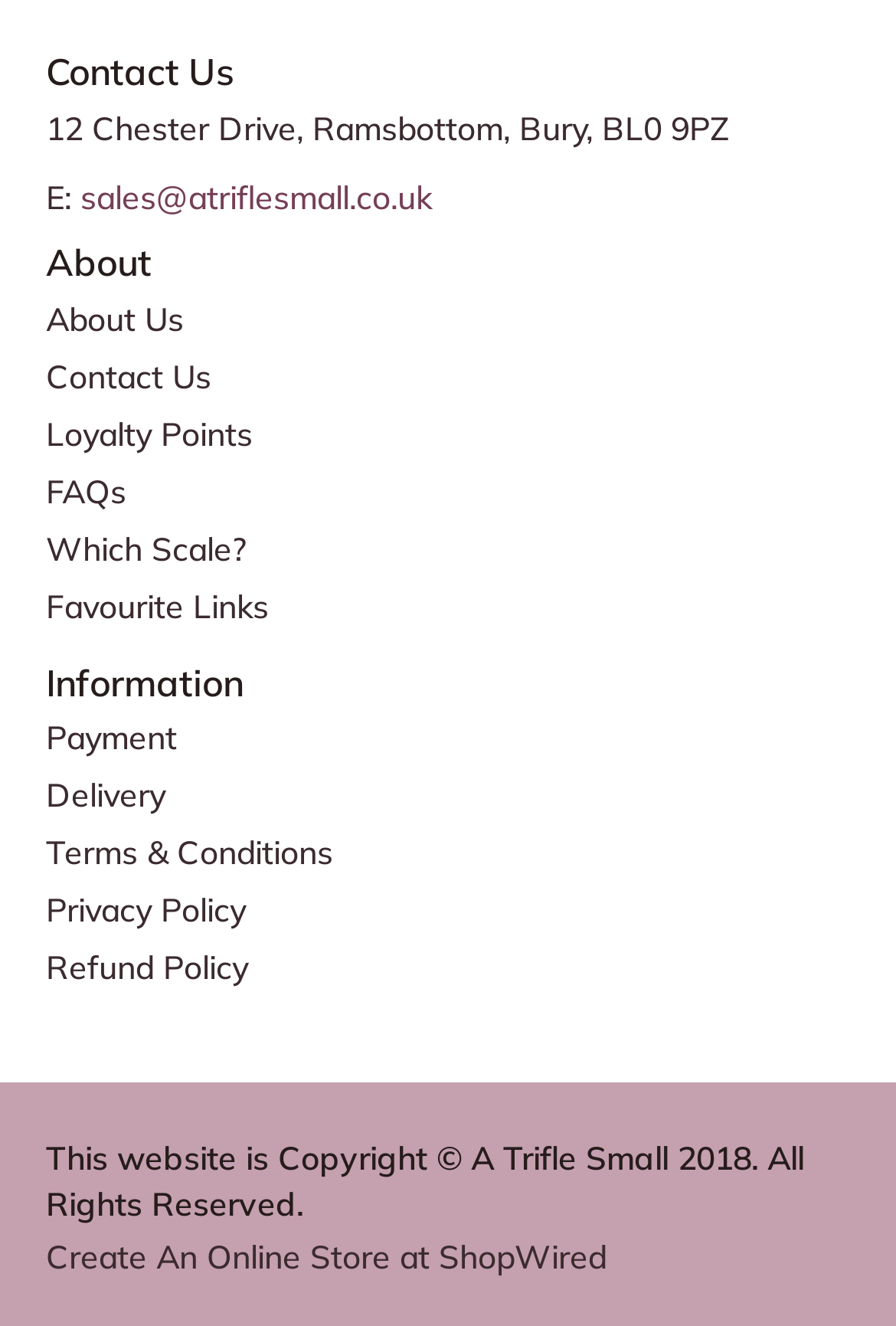Provide the bounding box coordinates of the HTML element described by the text: "Payment". The coordinates should be in the format [left, top, right, bottom] with values between 0 and 1.

[0.051, 0.541, 0.197, 0.572]